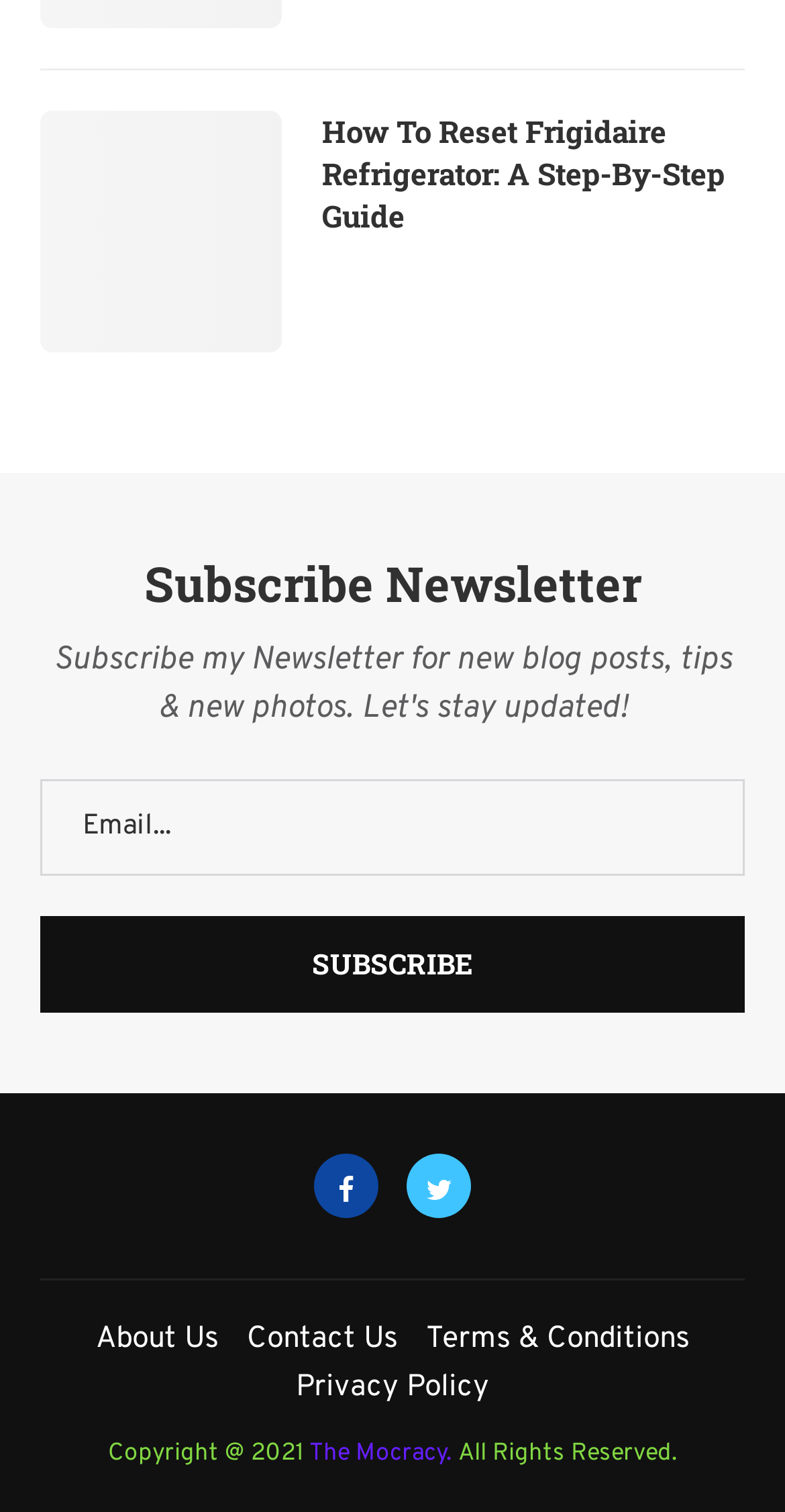Pinpoint the bounding box coordinates for the area that should be clicked to perform the following instruction: "Read the guide on how to reset a Frigidaire refrigerator".

[0.41, 0.073, 0.949, 0.157]